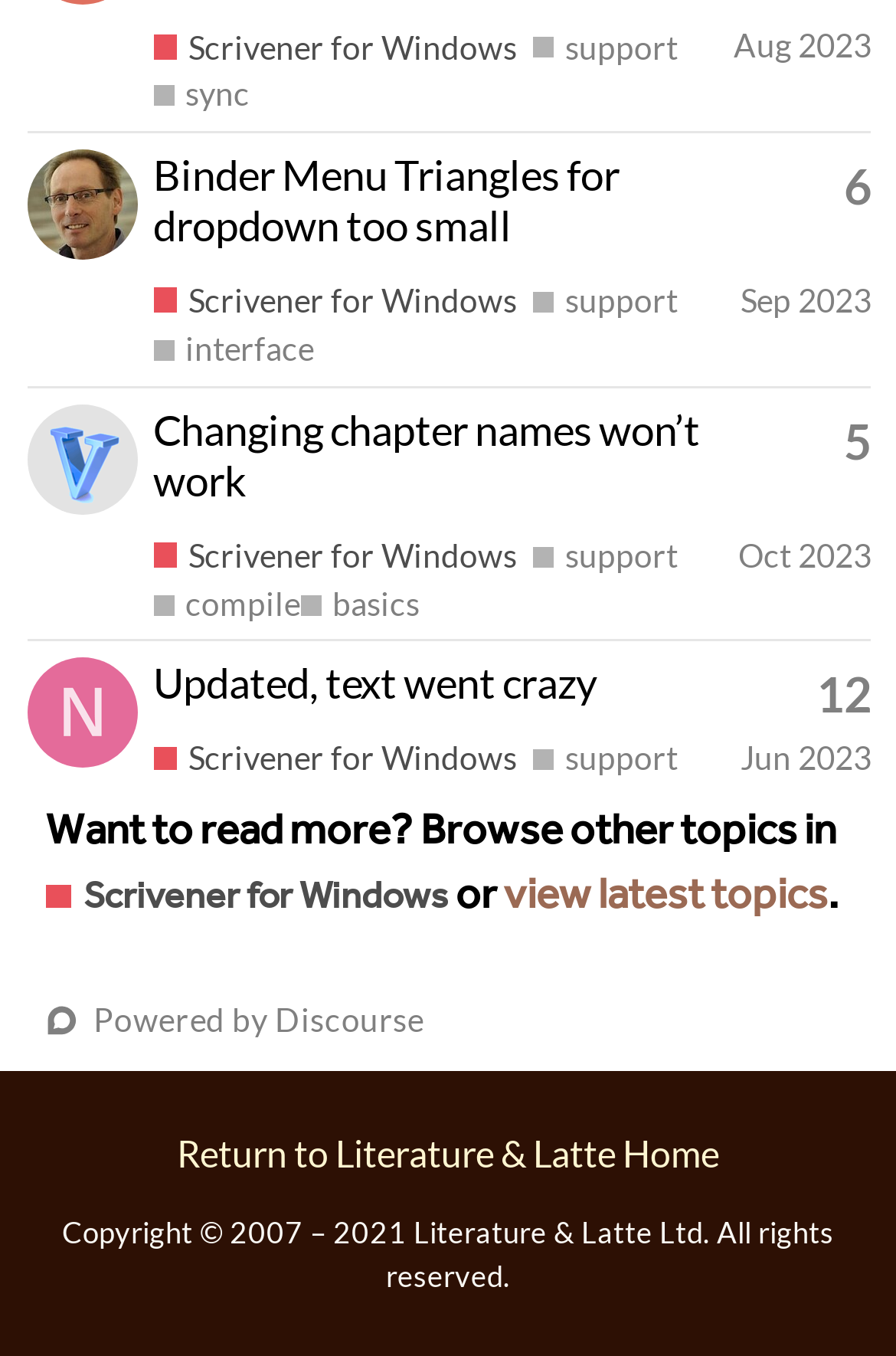Please find the bounding box coordinates of the element that you should click to achieve the following instruction: "Return to Literature & Latte Home". The coordinates should be presented as four float numbers between 0 and 1: [left, top, right, bottom].

[0.197, 0.835, 0.803, 0.867]